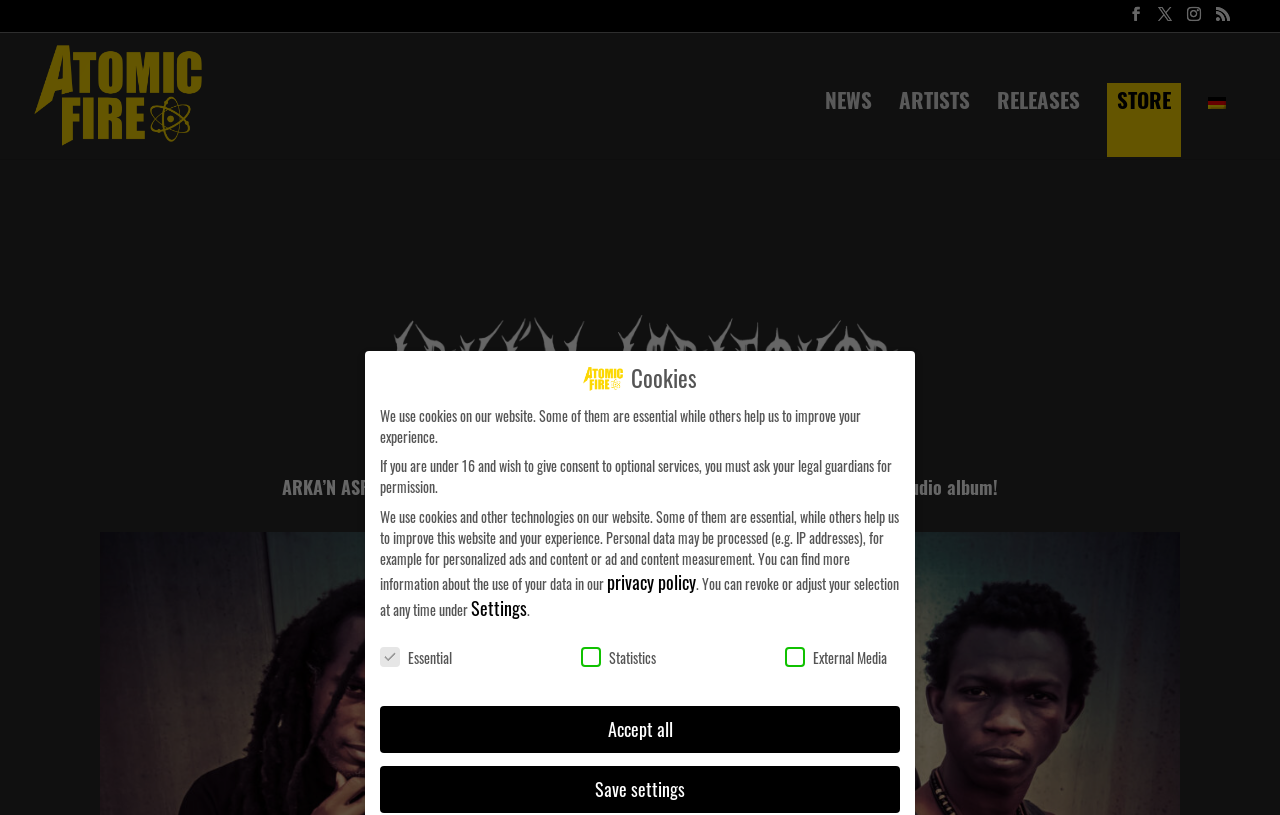Could you provide the bounding box coordinates for the portion of the screen to click to complete this instruction: "Click the 'NEWS' link"?

[0.645, 0.113, 0.681, 0.192]